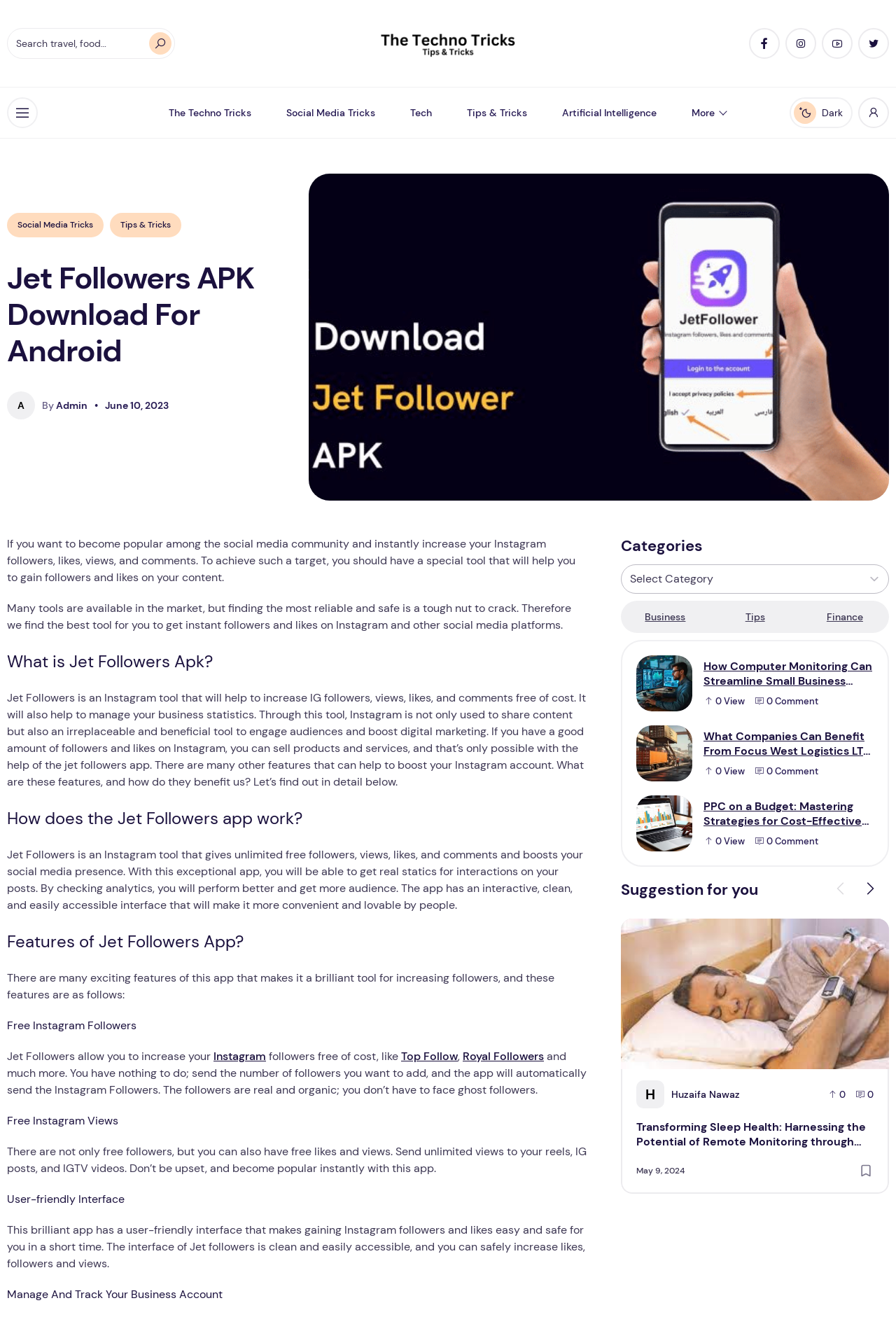What are the features of Jet Followers App?
Answer the question with detailed information derived from the image.

The webpage mentions that Jet Followers App has several features, including free Instagram followers, views, likes, and comments, as well as a user-friendly interface and the ability to manage and track business accounts.